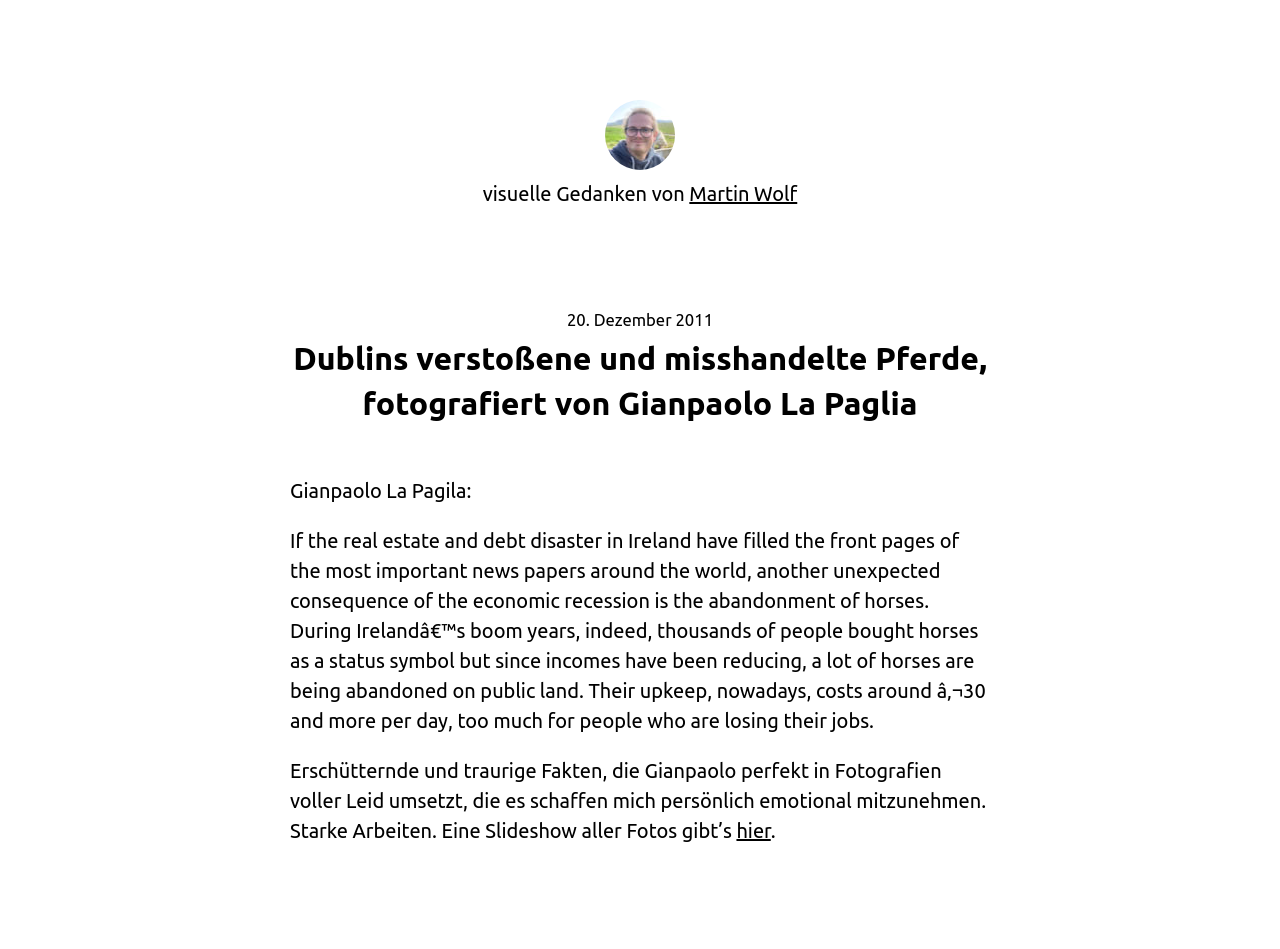Who is the photographer of the horses?
Look at the image and respond to the question as thoroughly as possible.

The photographer's name is mentioned in the heading 'Dublins verstoßene und misshandelte Pferde, fotografiert von Gianpaolo La Paglia' and also in the text 'Gianpaolo La Pagila:'.